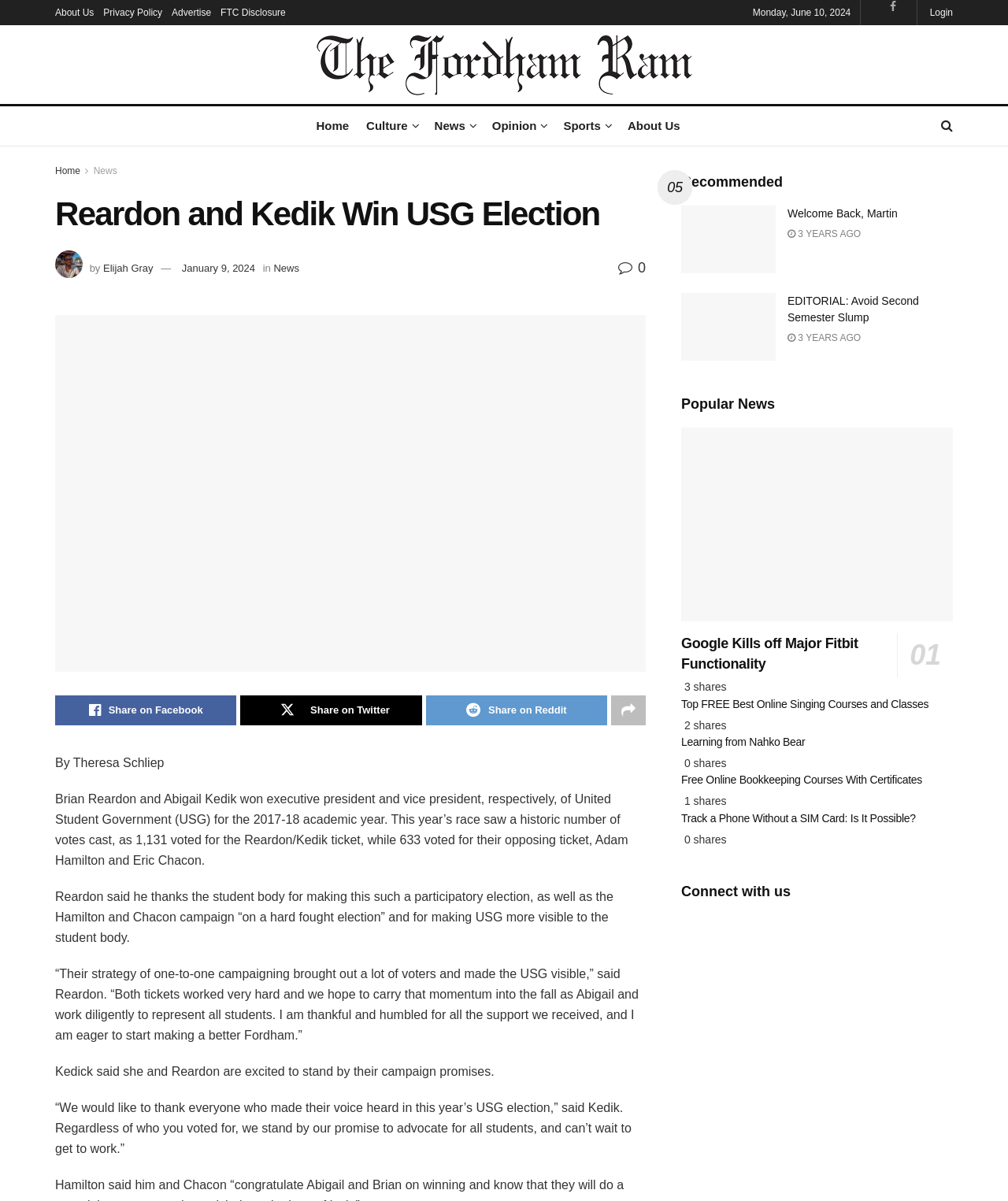Based on the provided description, "parent_node: Share on Facebook", find the bounding box of the corresponding UI element in the screenshot.

[0.606, 0.579, 0.641, 0.604]